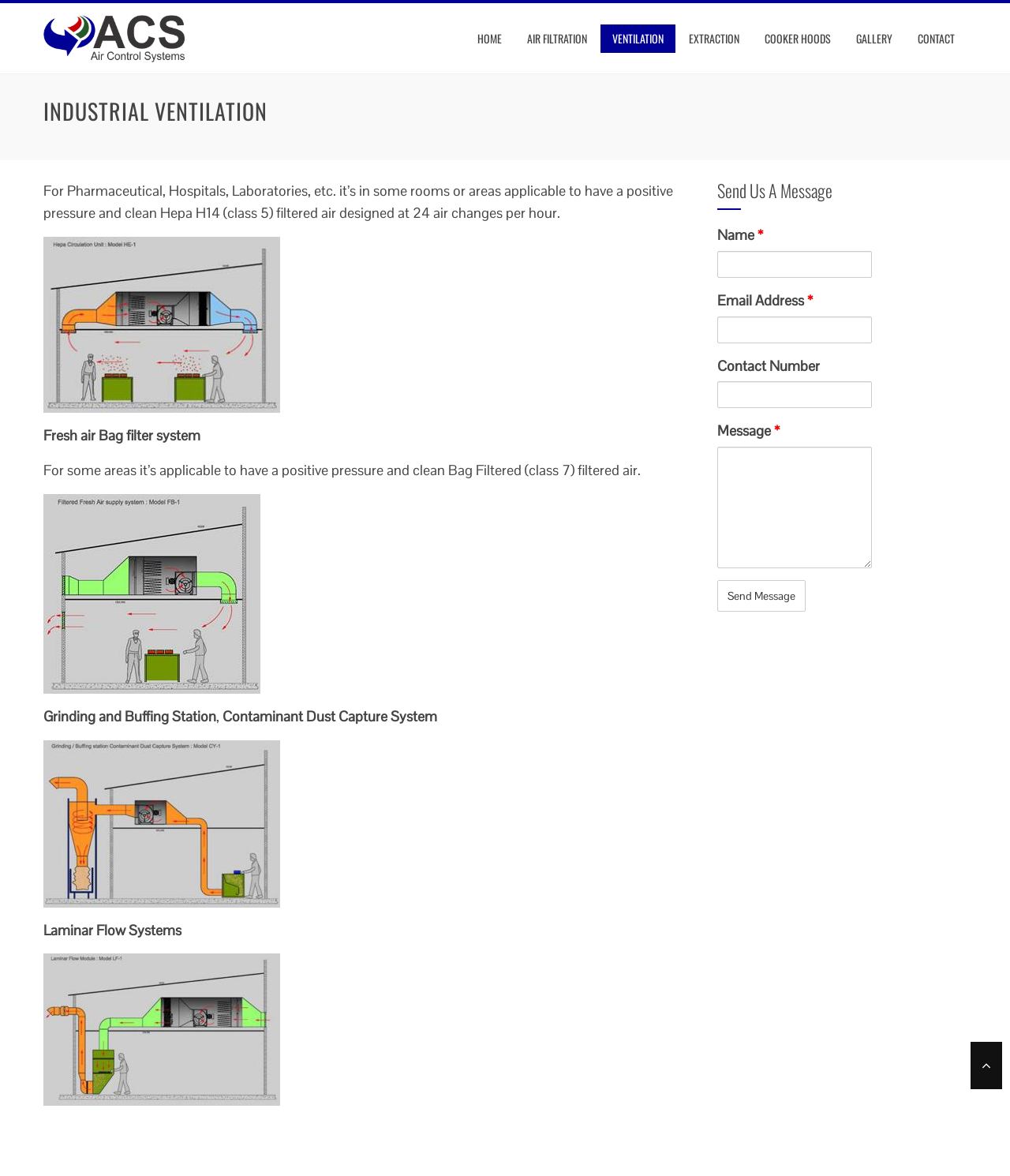Answer the following query concisely with a single word or phrase:
What is required to send a message on the webpage?

Name, Email, and Message